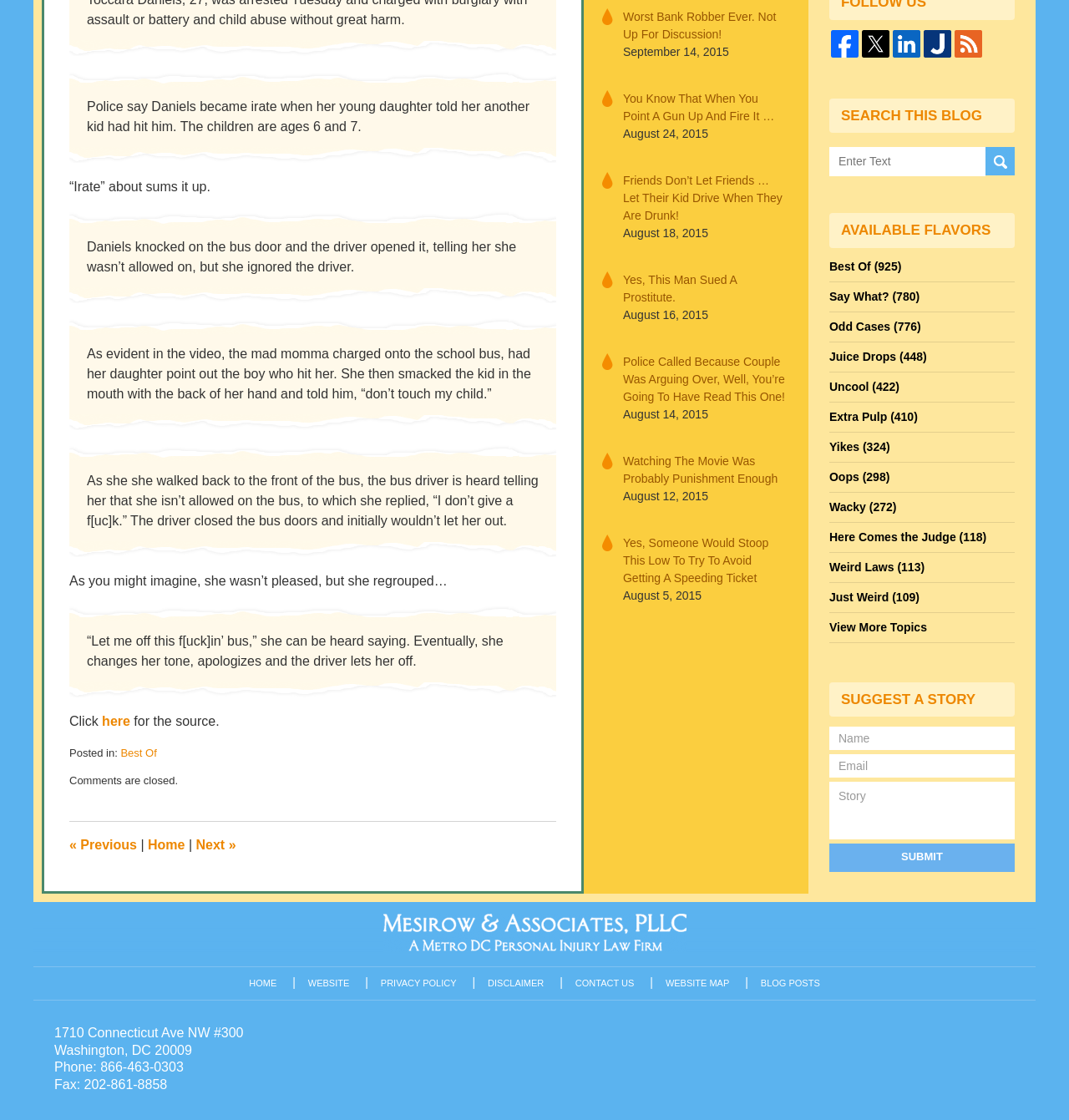Please determine the bounding box of the UI element that matches this description: Here Comes the Judge (118). The coordinates should be given as (top-left x, top-left y, bottom-right x, bottom-right y), with all values between 0 and 1.

[0.776, 0.472, 0.949, 0.494]